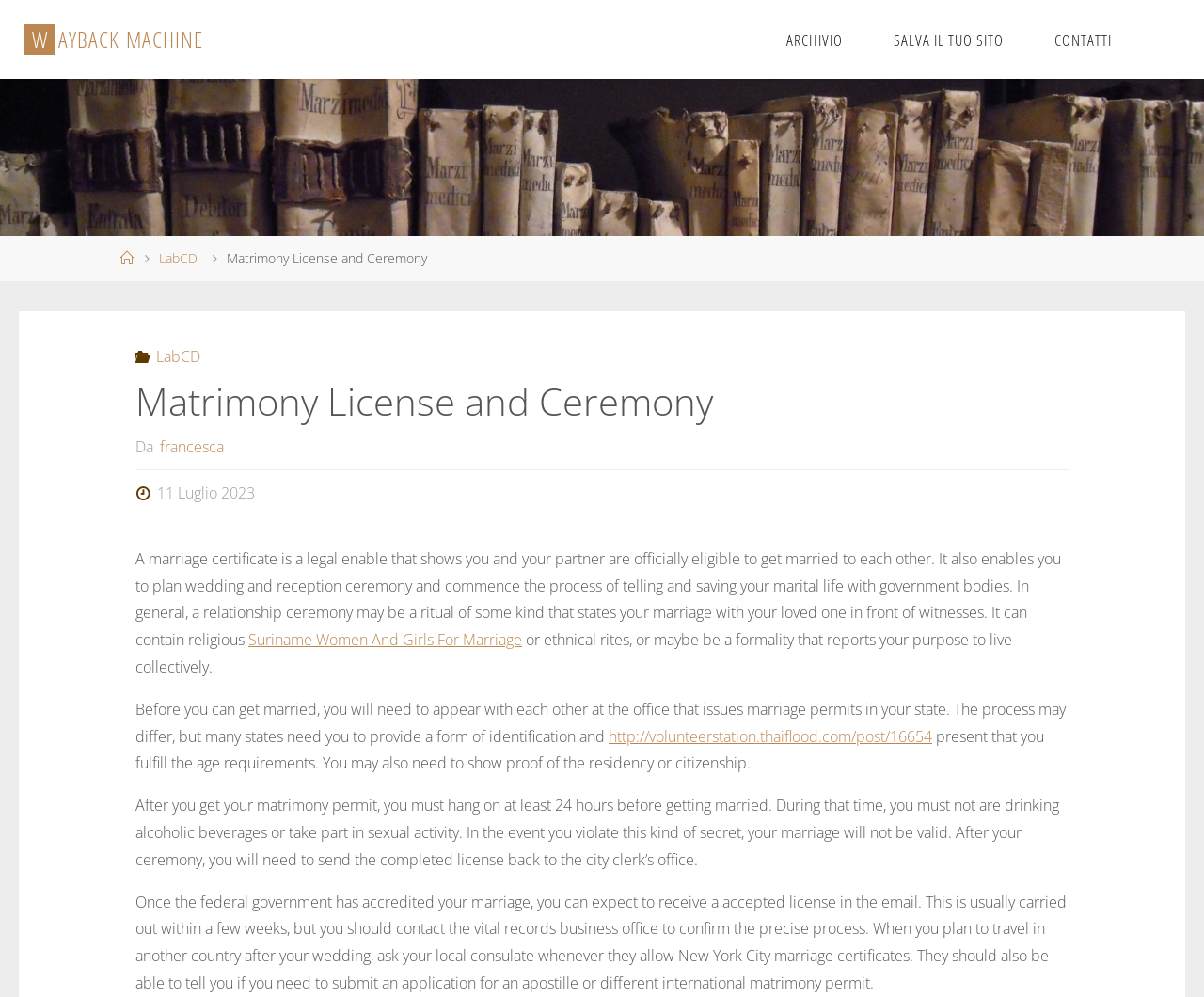What happens after the government approves your marriage?
Give a comprehensive and detailed explanation for the question.

Once the federal government has accredited your marriage, you can expect to receive a accepted license in the email. This is usually carried out within a few weeks, but you should contact the vital records business office to confirm the precise process.